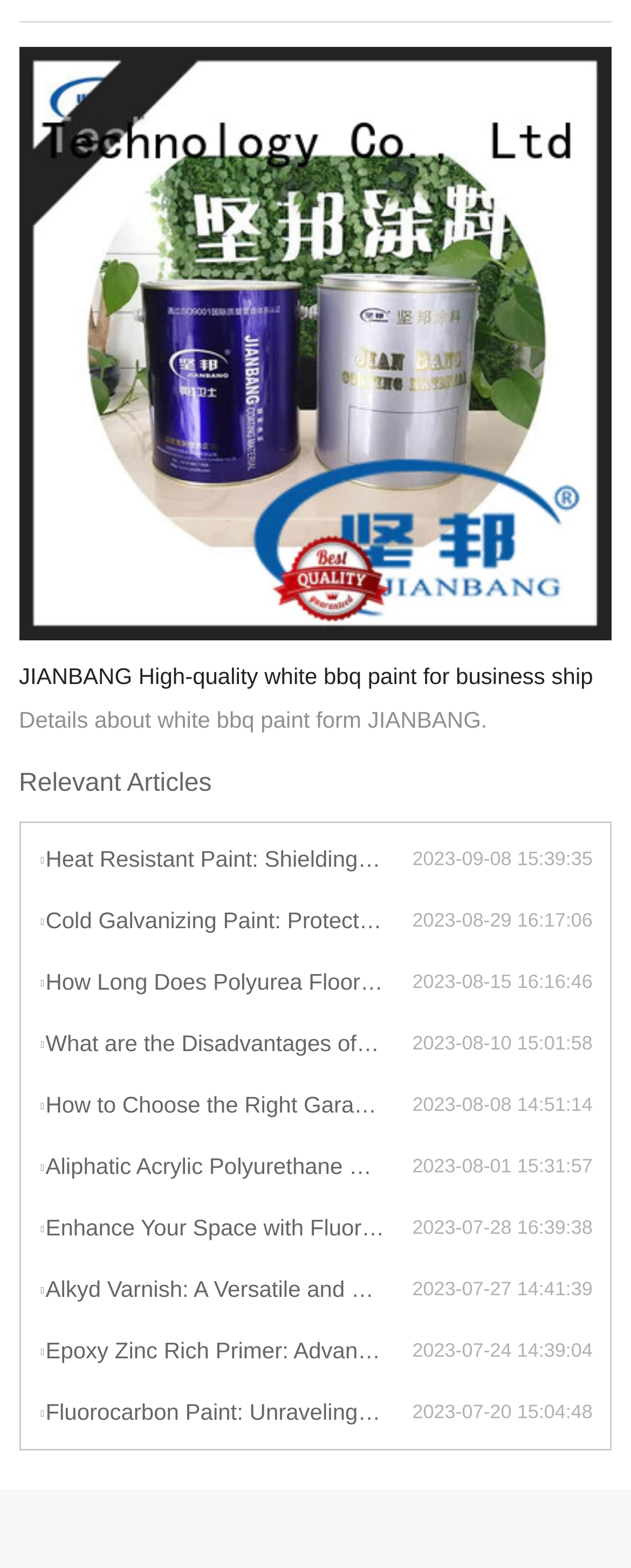Determine the bounding box coordinates for the region that must be clicked to execute the following instruction: "Explore How Long Does Polyurea Floor Last".

[0.061, 0.615, 0.653, 0.639]